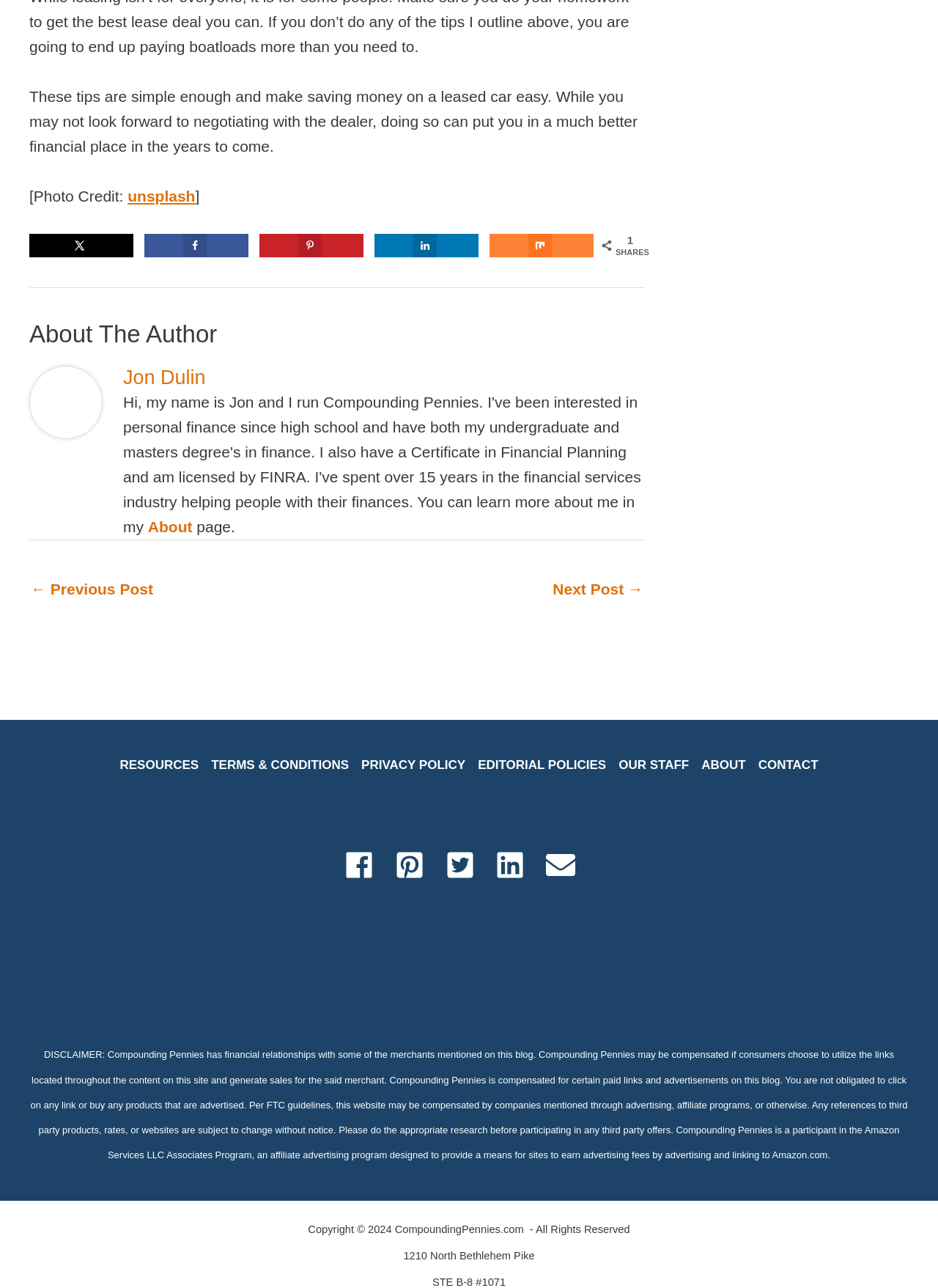Locate the bounding box coordinates of the clickable area to execute the instruction: "Read about the author". Provide the coordinates as four float numbers between 0 and 1, represented as [left, top, right, bottom].

[0.131, 0.284, 0.688, 0.303]